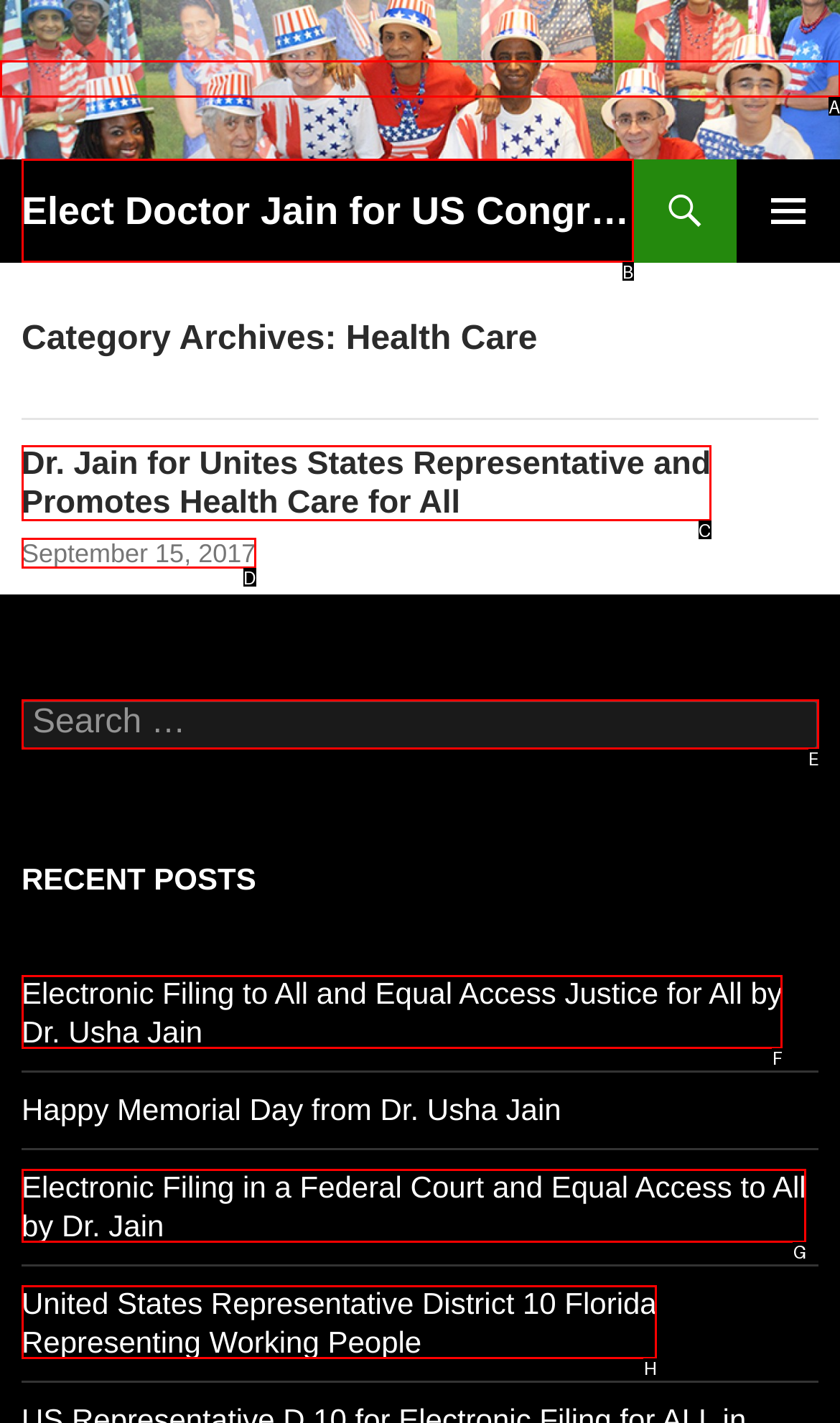Identify the letter of the UI element that fits the description: John Curtis Interviews
Respond with the letter of the option directly.

None